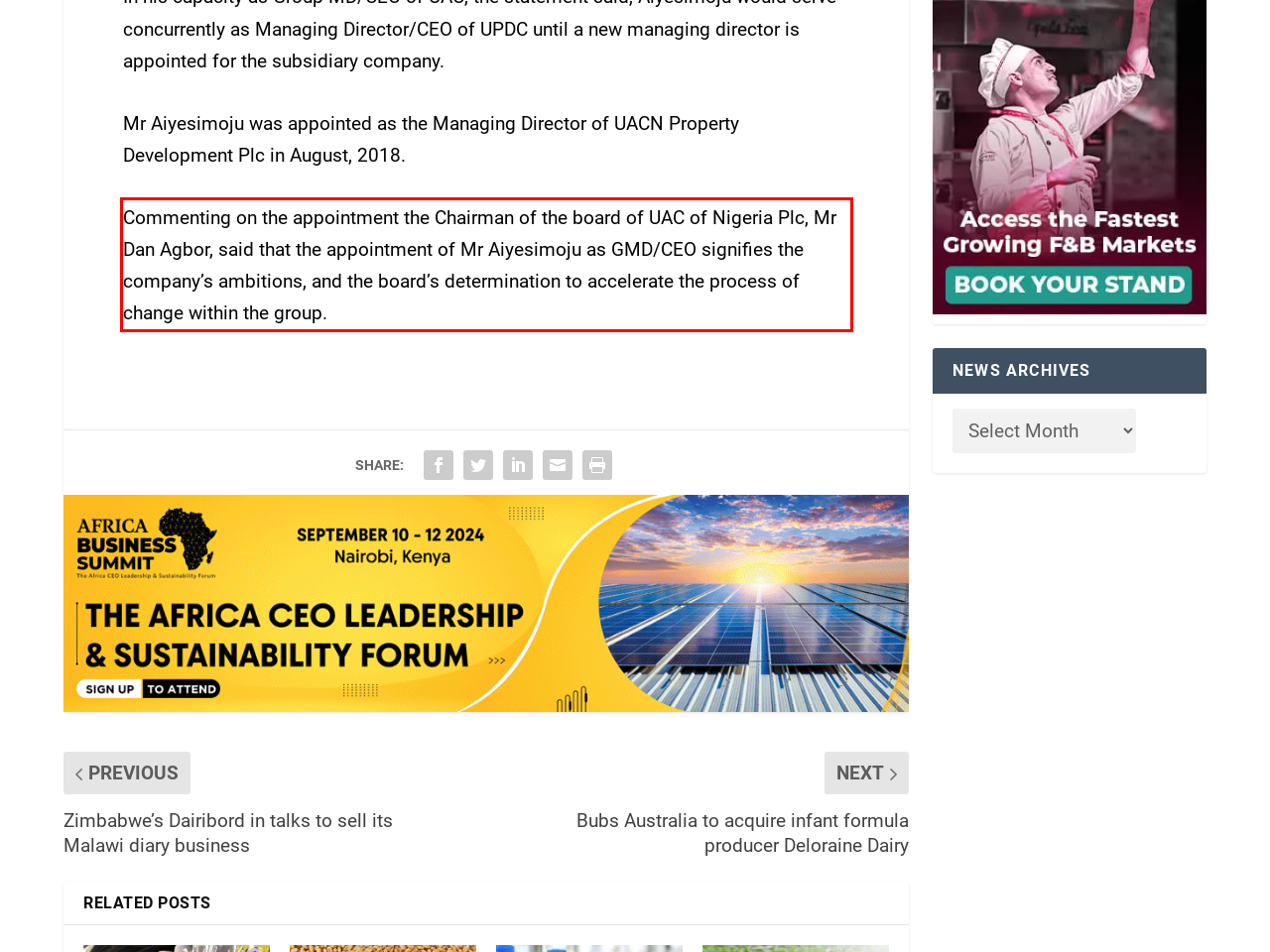Please perform OCR on the text within the red rectangle in the webpage screenshot and return the text content.

Commenting on the appointment the Chairman of the board of UAC of Nigeria Plc, Mr Dan Agbor, said that the appointment of Mr Aiyesimoju as GMD/CEO signifies the company’s ambitions, and the board’s determination to accelerate the process of change within the group.